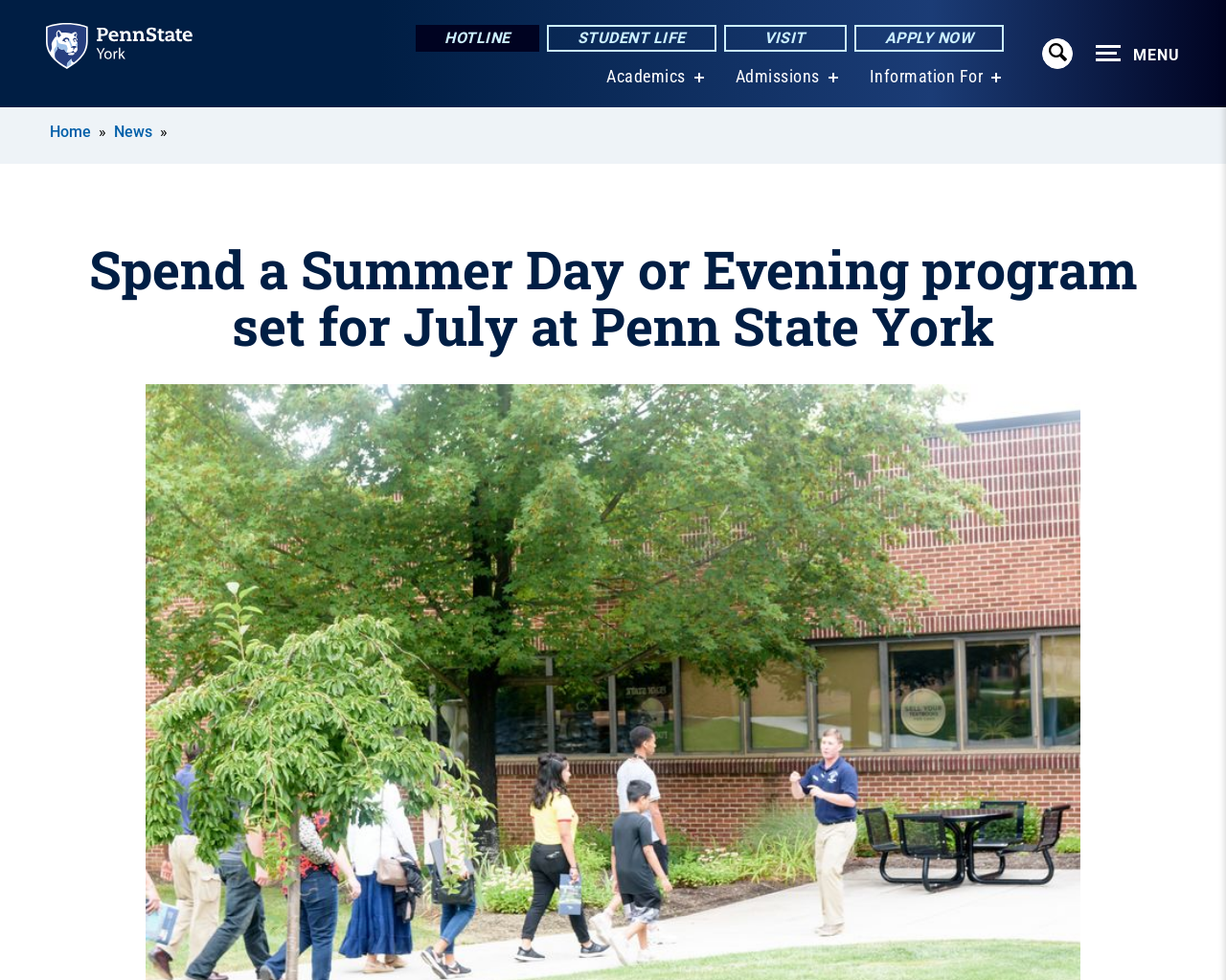Reply to the question with a brief word or phrase: What are the categories in the submenu of 'Academics'?

Not specified